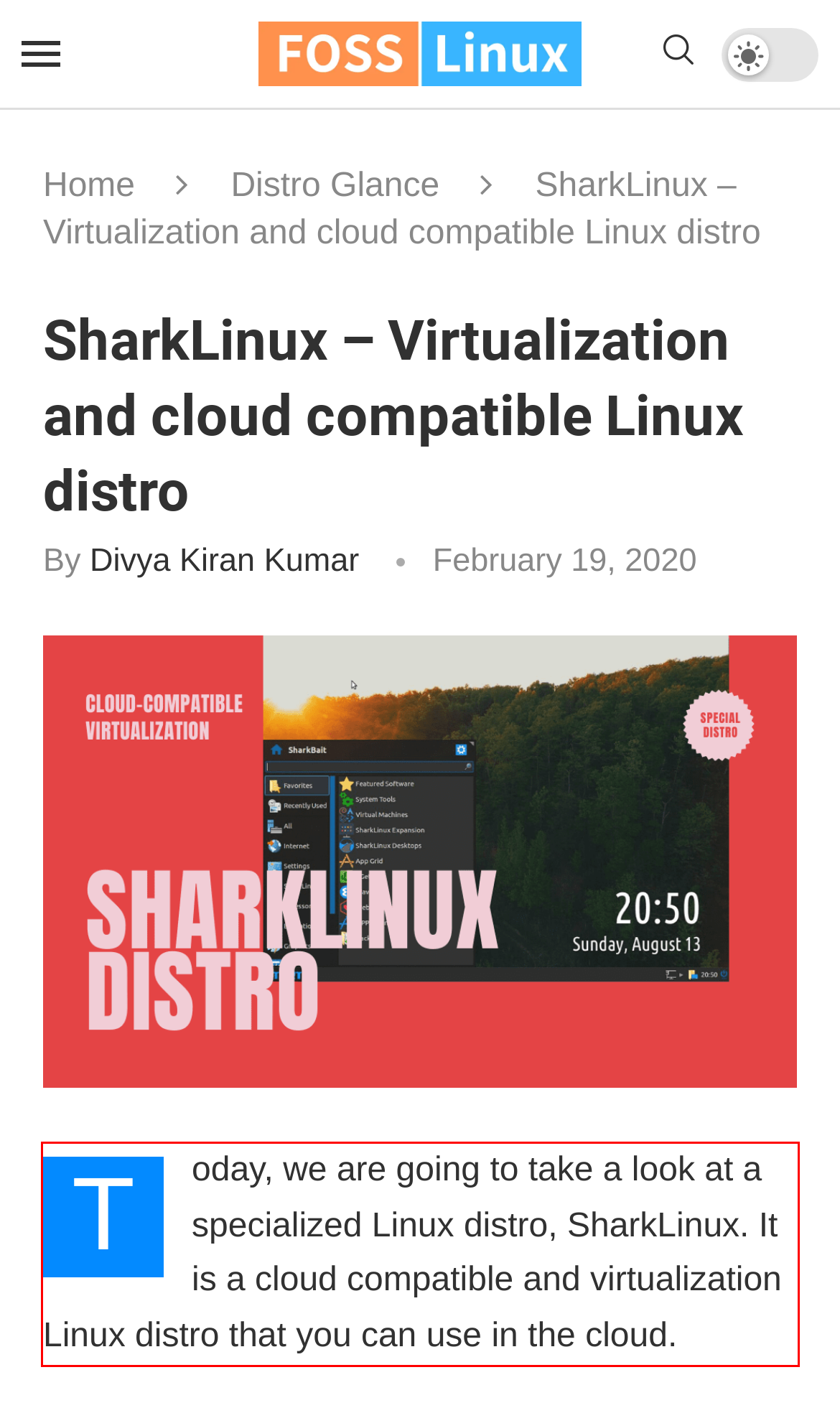You are provided with a screenshot of a webpage that includes a red bounding box. Extract and generate the text content found within the red bounding box.

T oday, we are going to take a look at a specialized Linux distro, SharkLinux. It is a cloud compatible and virtualization Linux distro that you can use in the cloud.